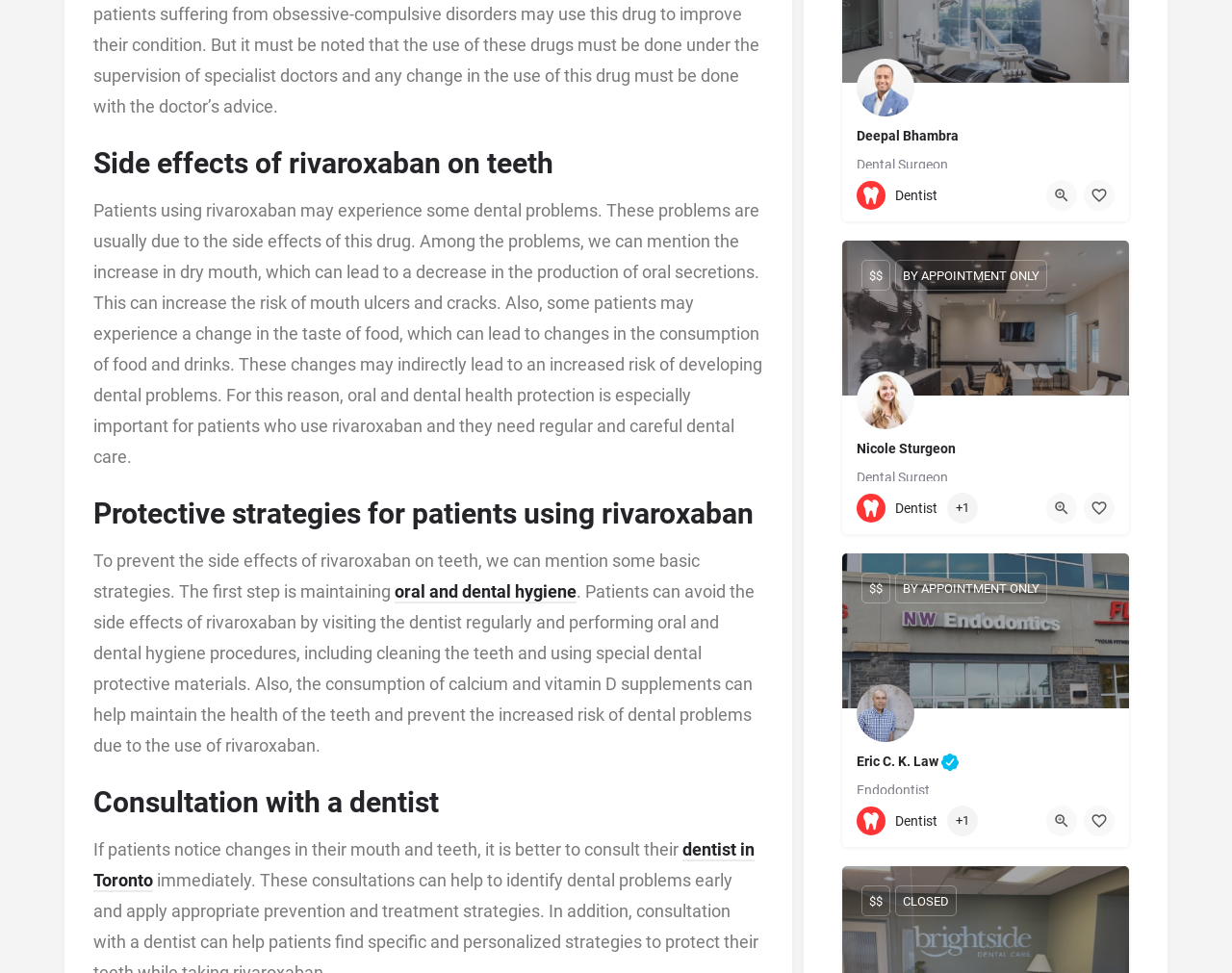What is the side effect of rivaroxaban on teeth?
Based on the image, respond with a single word or phrase.

Dry mouth